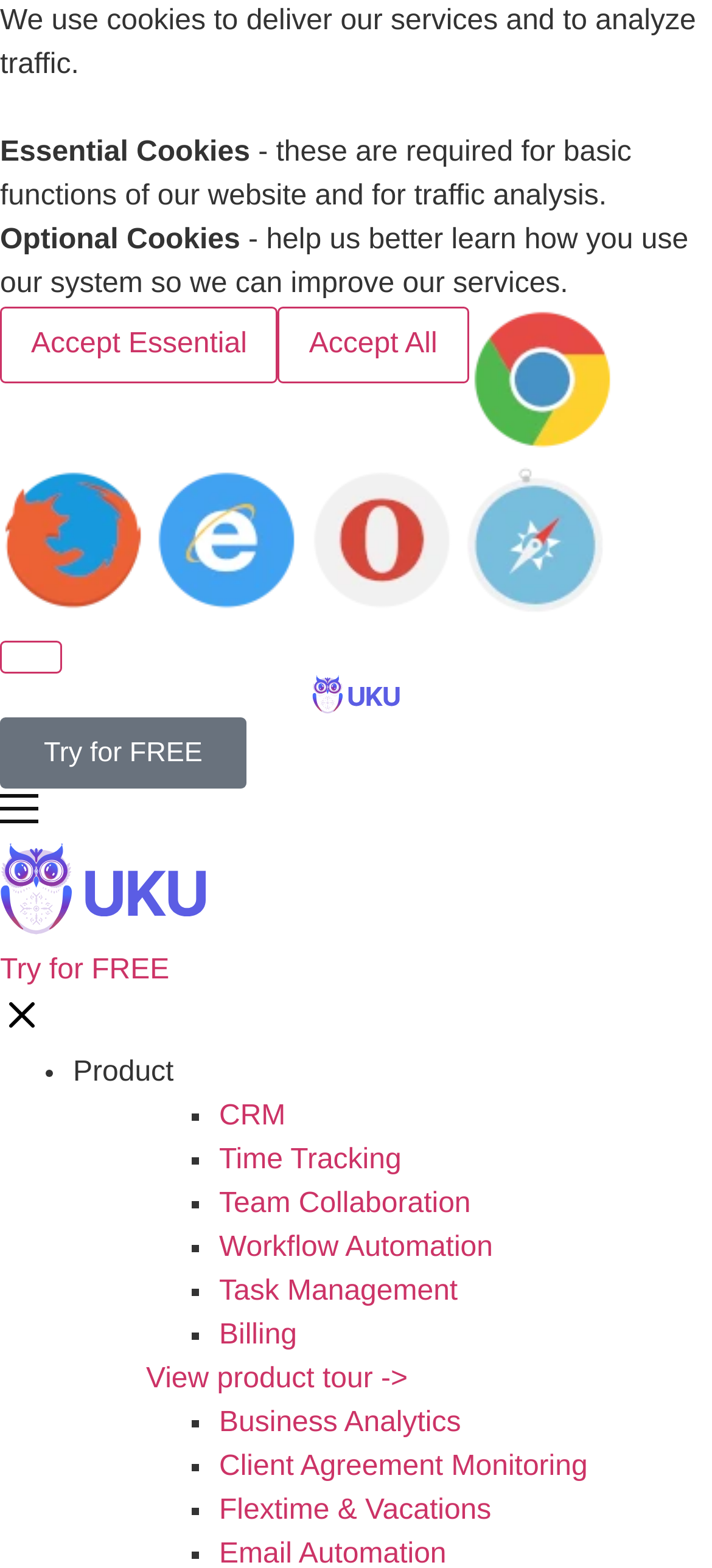Can you give a comprehensive explanation to the question given the content of the image?
What is the purpose of the 'Accept Essential' button?

The 'Accept Essential' button is used to accept essential cookies which are required for basic functions of the website and for traffic analysis. This button is located below the 'Essential Cookies' text.